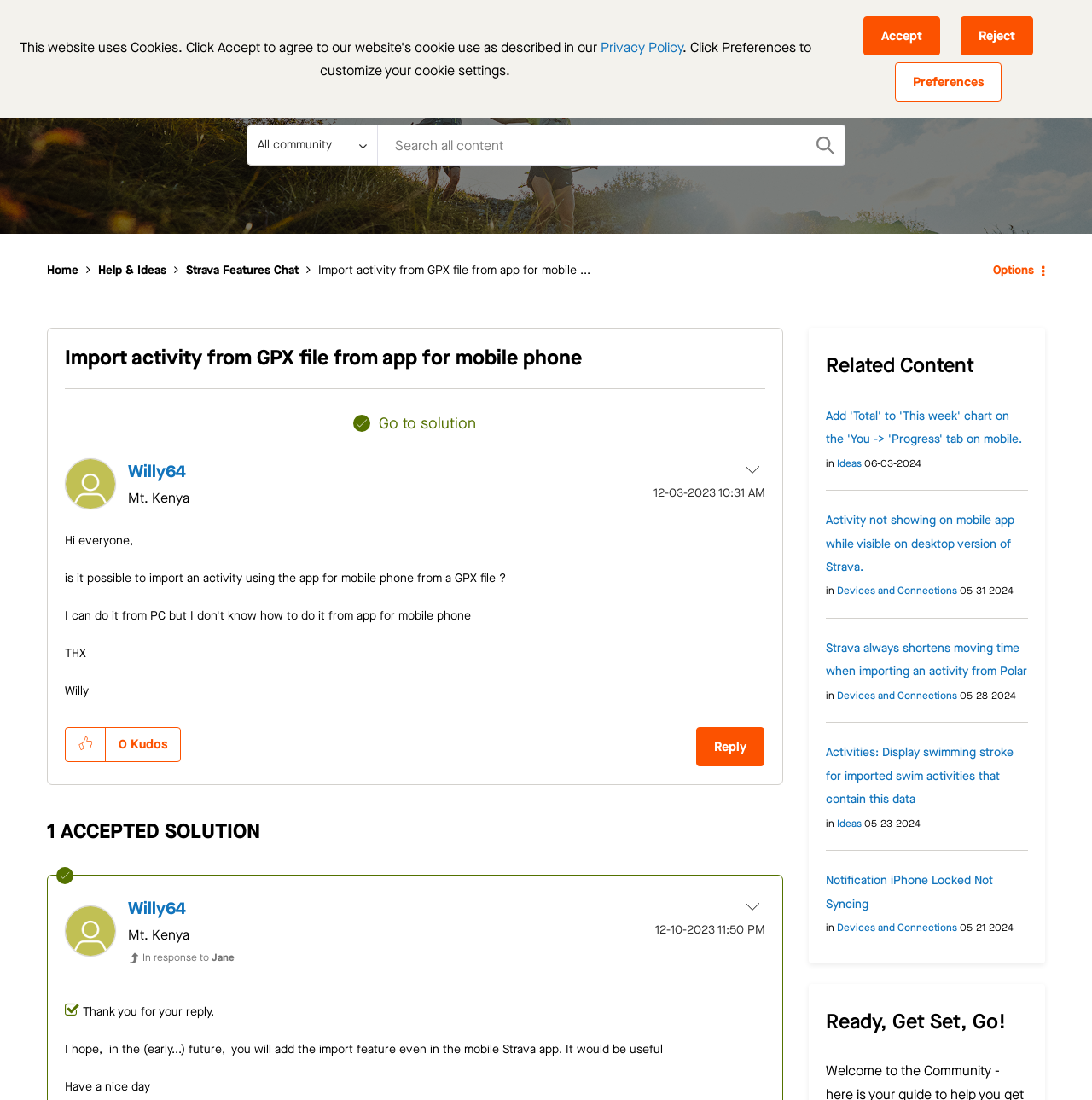Please look at the image and answer the question with a detailed explanation: What is the topic of the post?

I found the answer by looking at the heading element with the text 'Import activity from GPX file from app for mobile phone' which is located at the top of the post section.